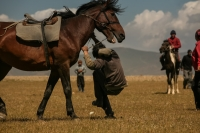Explain the image in a detailed and thorough manner.

In this captivating scene from Matilde Castagna's photographic series, a man is seen crouching beside a horse on the sprawling grasslands, engaged in a moment of connection and preparation. The horse stands tall and sturdy, adorned with a saddle, while the man's focused posture suggests a deep bond between human and animal, perhaps as he readies the horse for riding or adjustments. In the background, a few riders on horseback can be observed, evoking a sense of community and tradition in this open landscape. The backdrop features rolling hills and a dramatic sky, adding to the atmosphere of this sunlit day in the Kyrgyz plateau, a setting that beautifully captures the essence of rural life and the cultural significance of horsemanship.